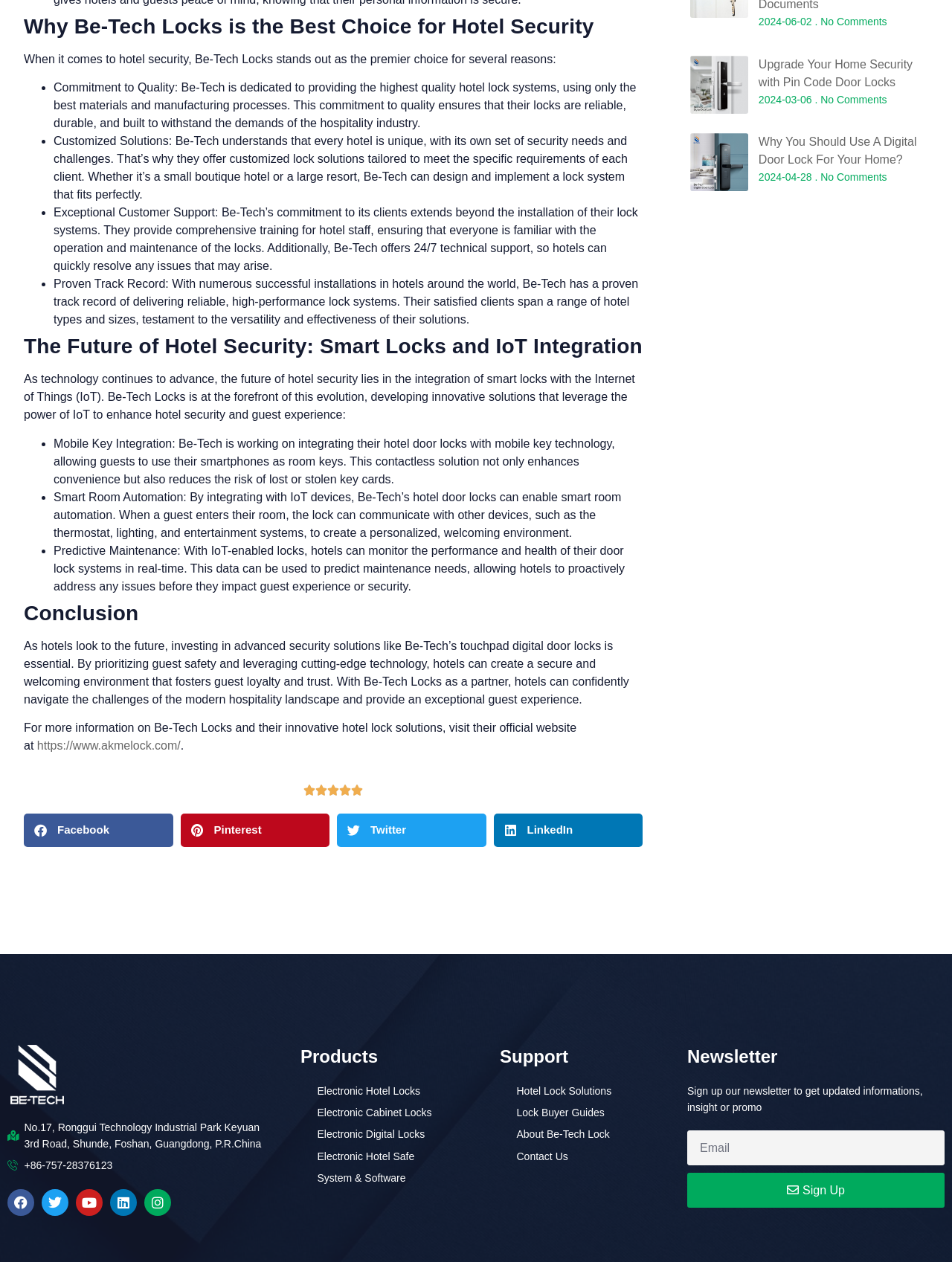What is the location of Be-Tech Locks' office?
Provide a one-word or short-phrase answer based on the image.

Foshan, Guangdong, P.R.China